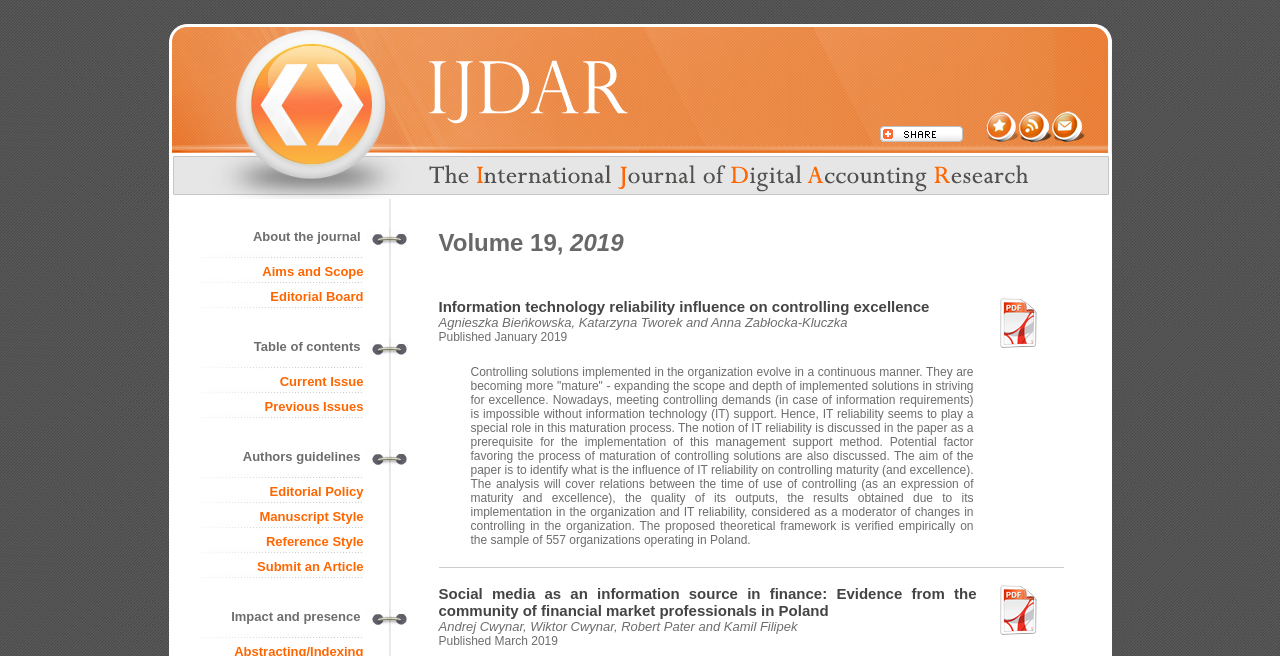What is the current issue of the journal?
Please answer the question with a single word or phrase, referencing the image.

Volume 19, 2019